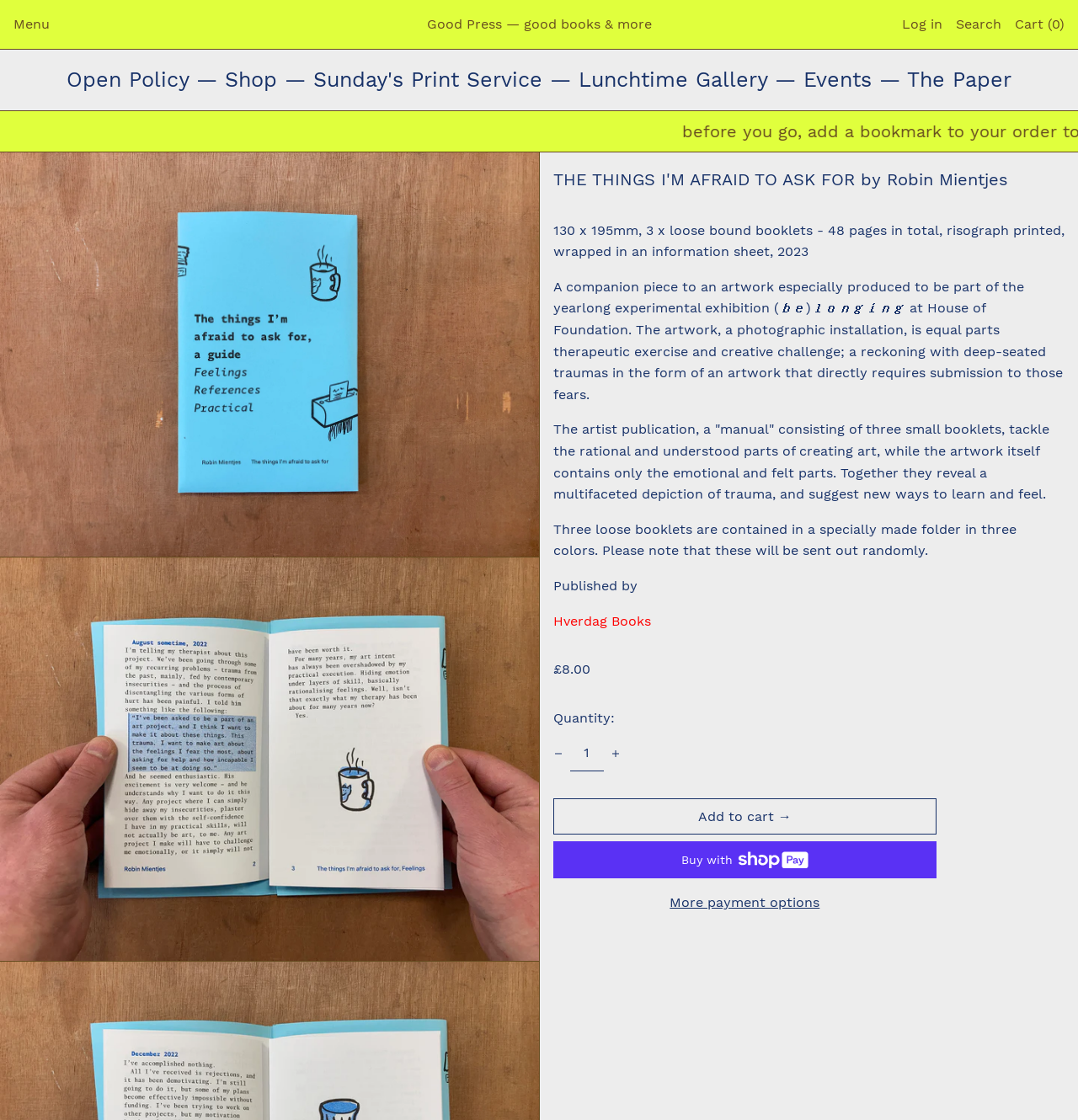Give the bounding box coordinates for the element described by: "Sunday's Print Service".

[0.291, 0.06, 0.51, 0.082]